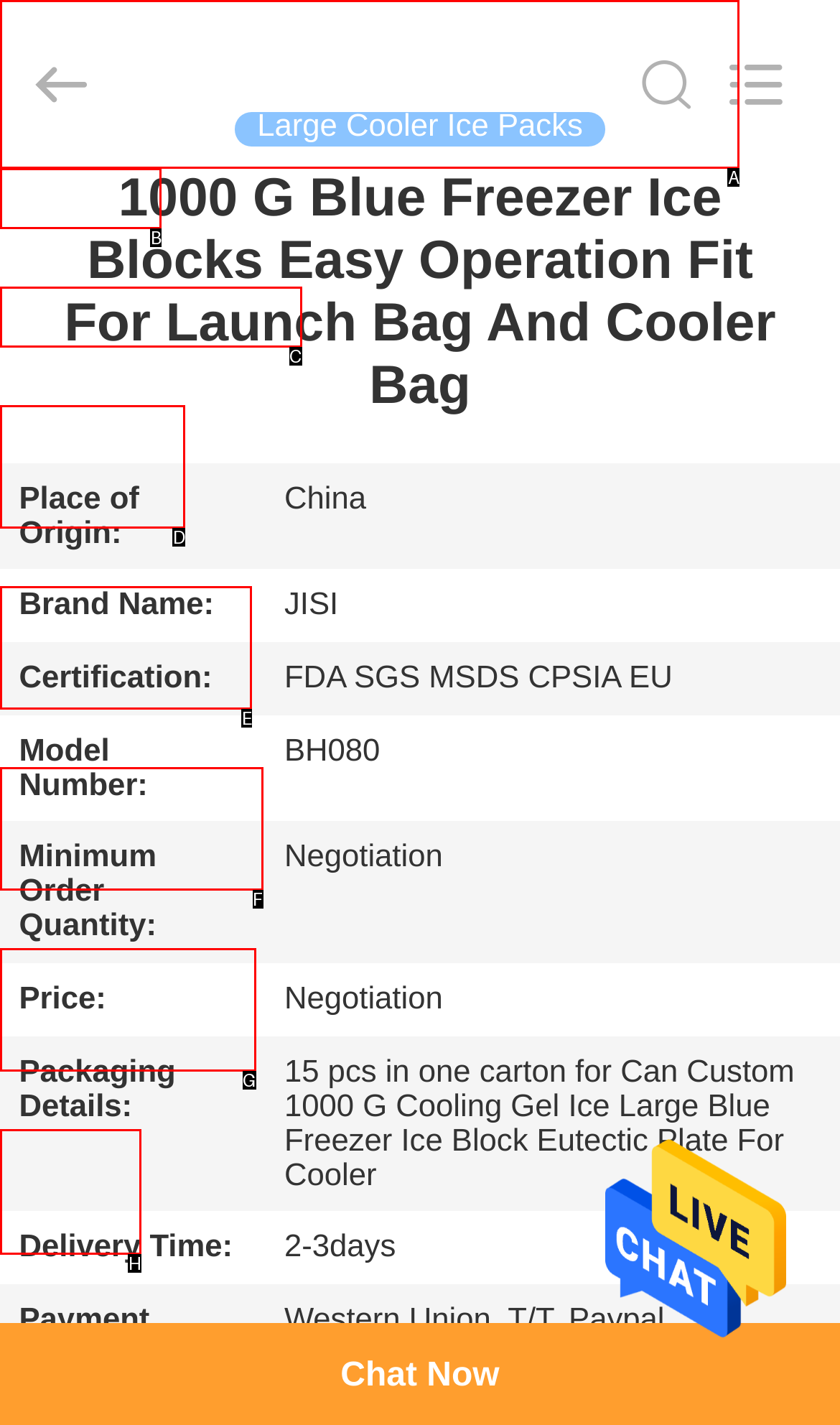Using the provided description: Contact Us, select the HTML element that corresponds to it. Indicate your choice with the option's letter.

G